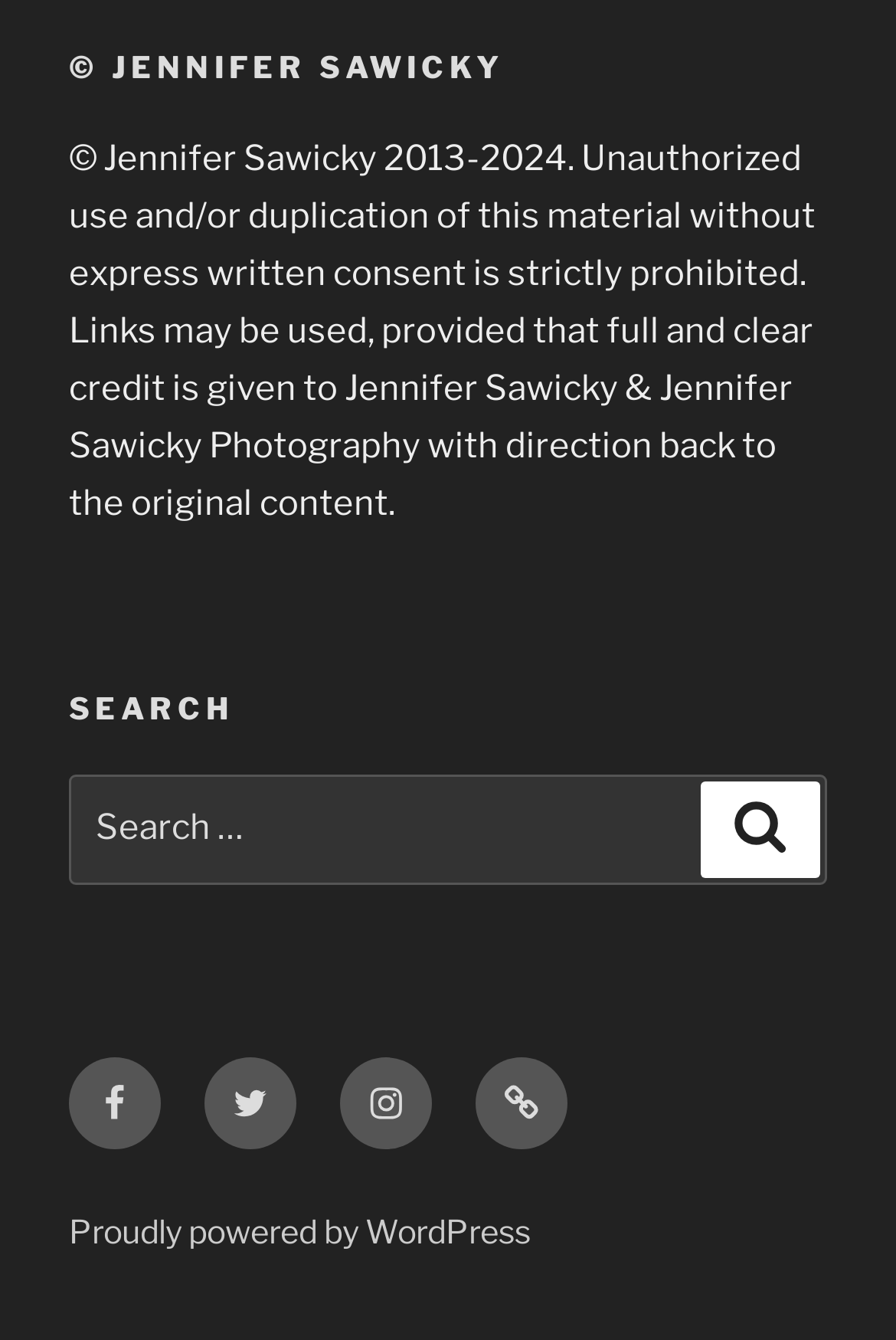Give the bounding box coordinates for the element described by: "Twitter".

[0.228, 0.788, 0.331, 0.857]